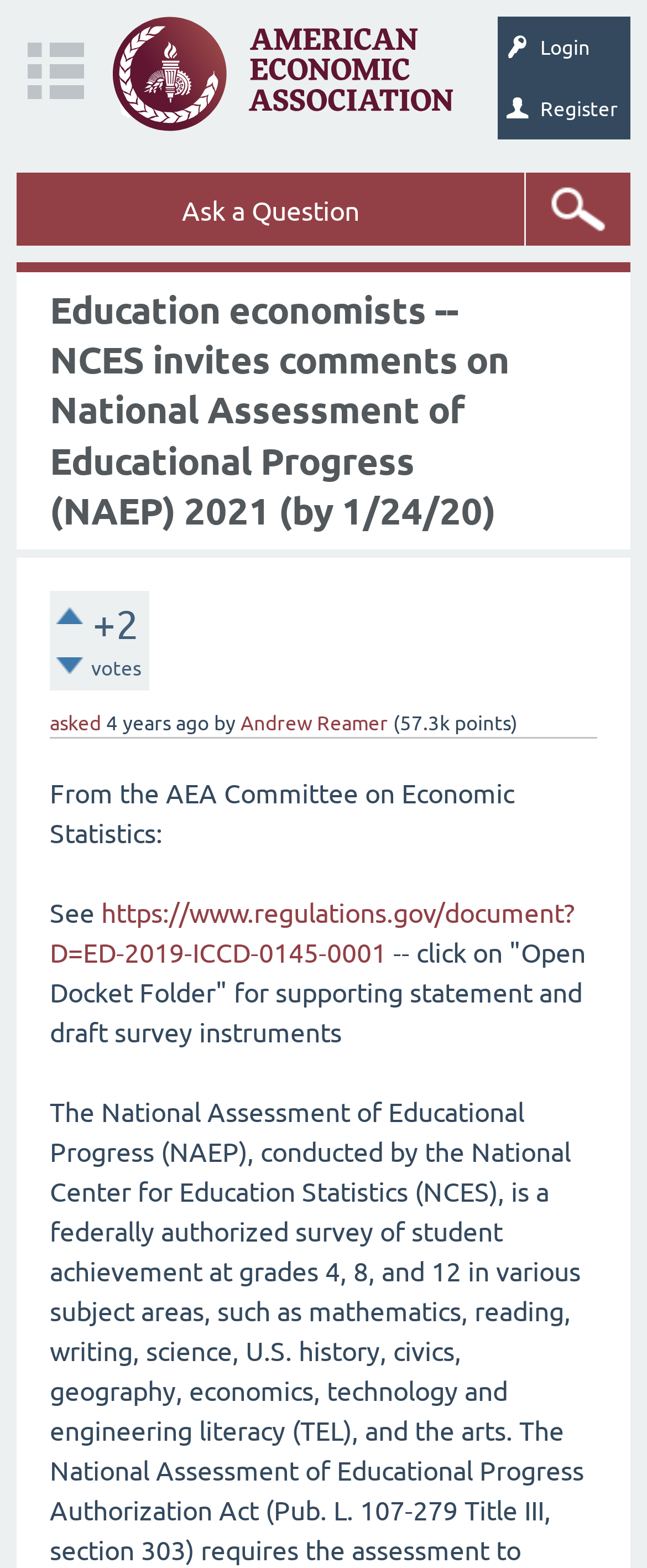Identify and extract the heading text of the webpage.

Education economists -- NCES invites comments on National Assessment of Educational Progress (NAEP) 2021 (by 1/24/20)